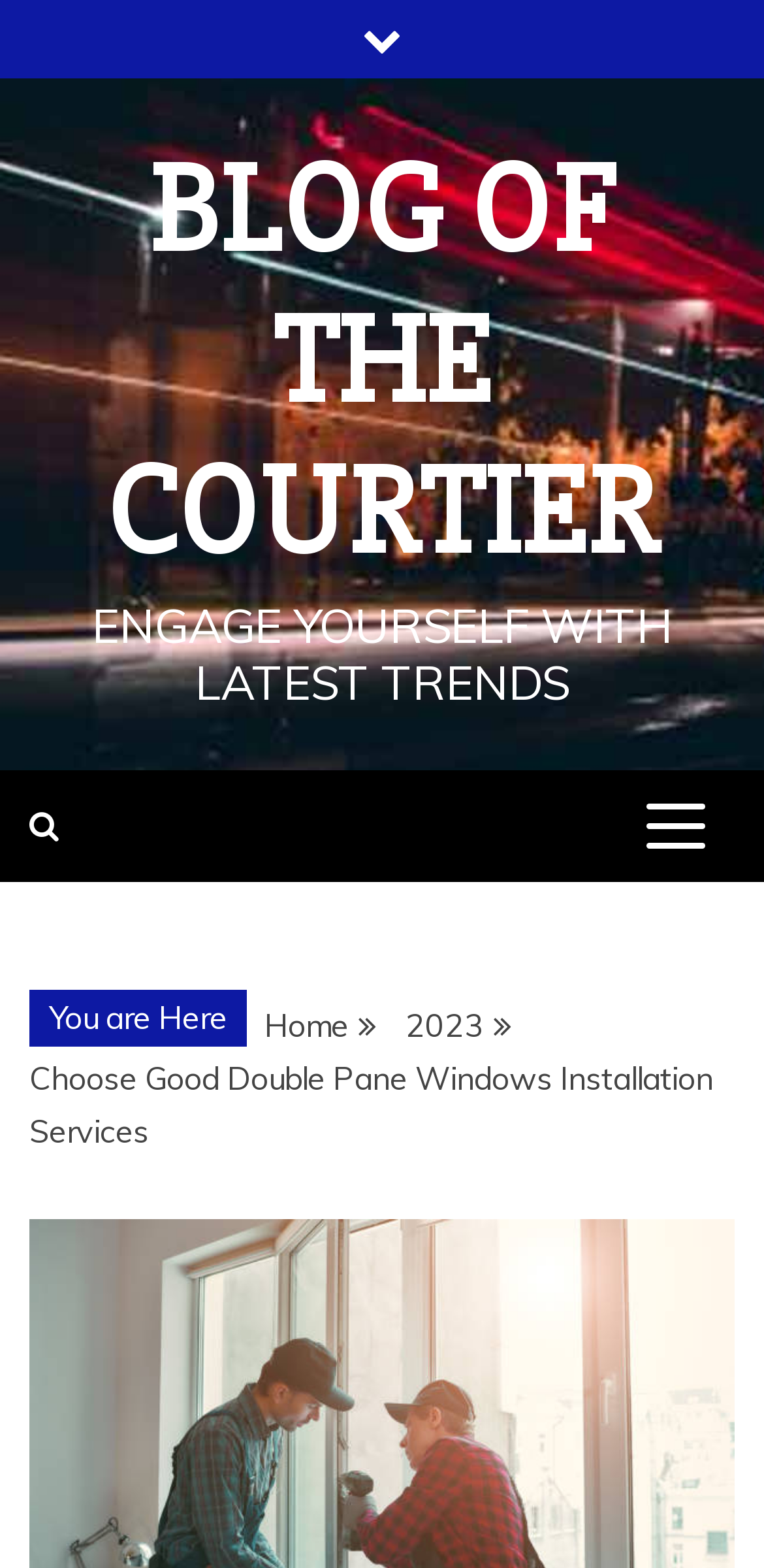What is the navigation section below the 'You are Here' text?
Please provide a single word or phrase as your answer based on the image.

Breadcrumbs